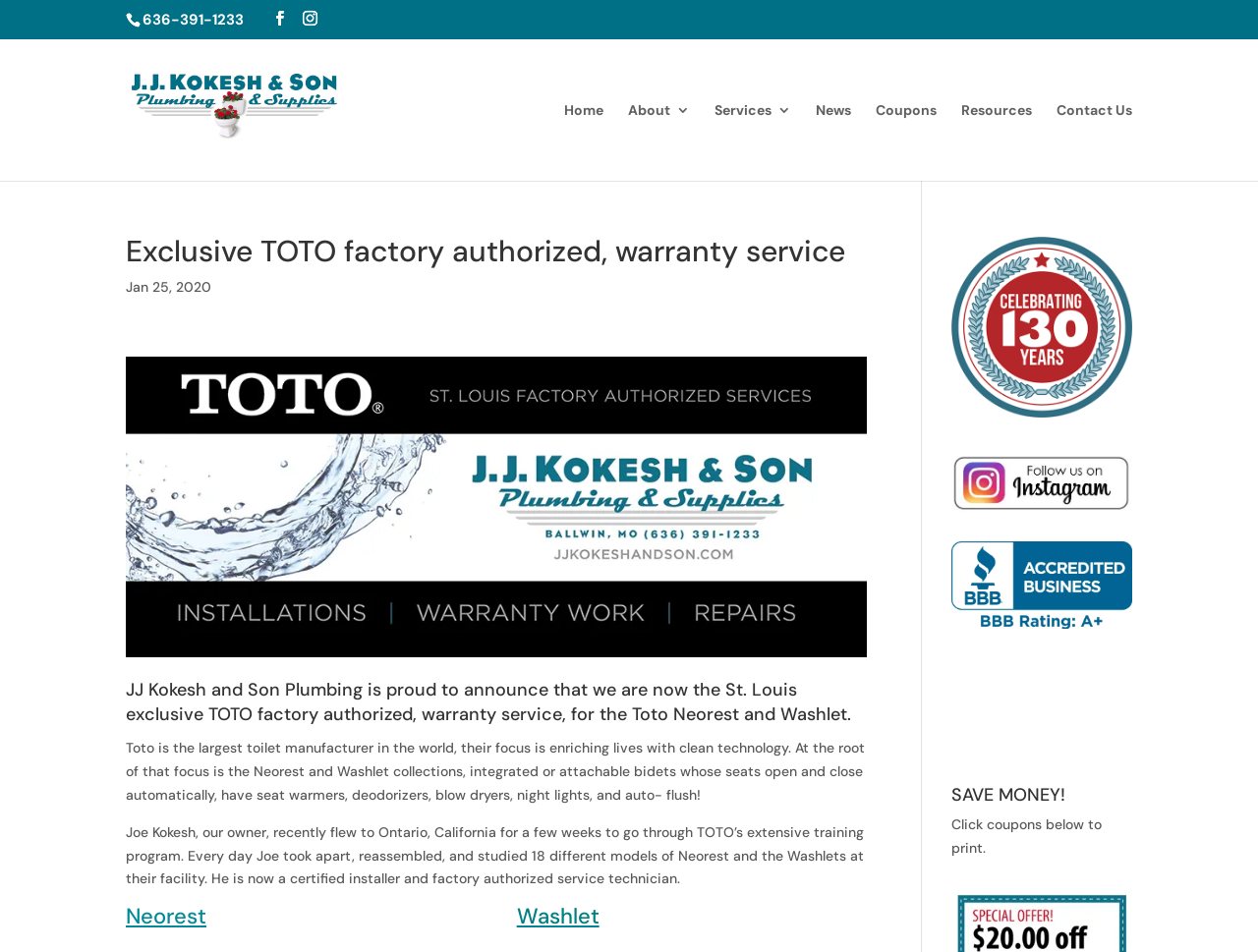Bounding box coordinates are specified in the format (top-left x, top-left y, bottom-right x, bottom-right y). All values are floating point numbers bounded between 0 and 1. Please provide the bounding box coordinate of the region this sentence describes: Neorest

[0.1, 0.948, 0.164, 0.977]